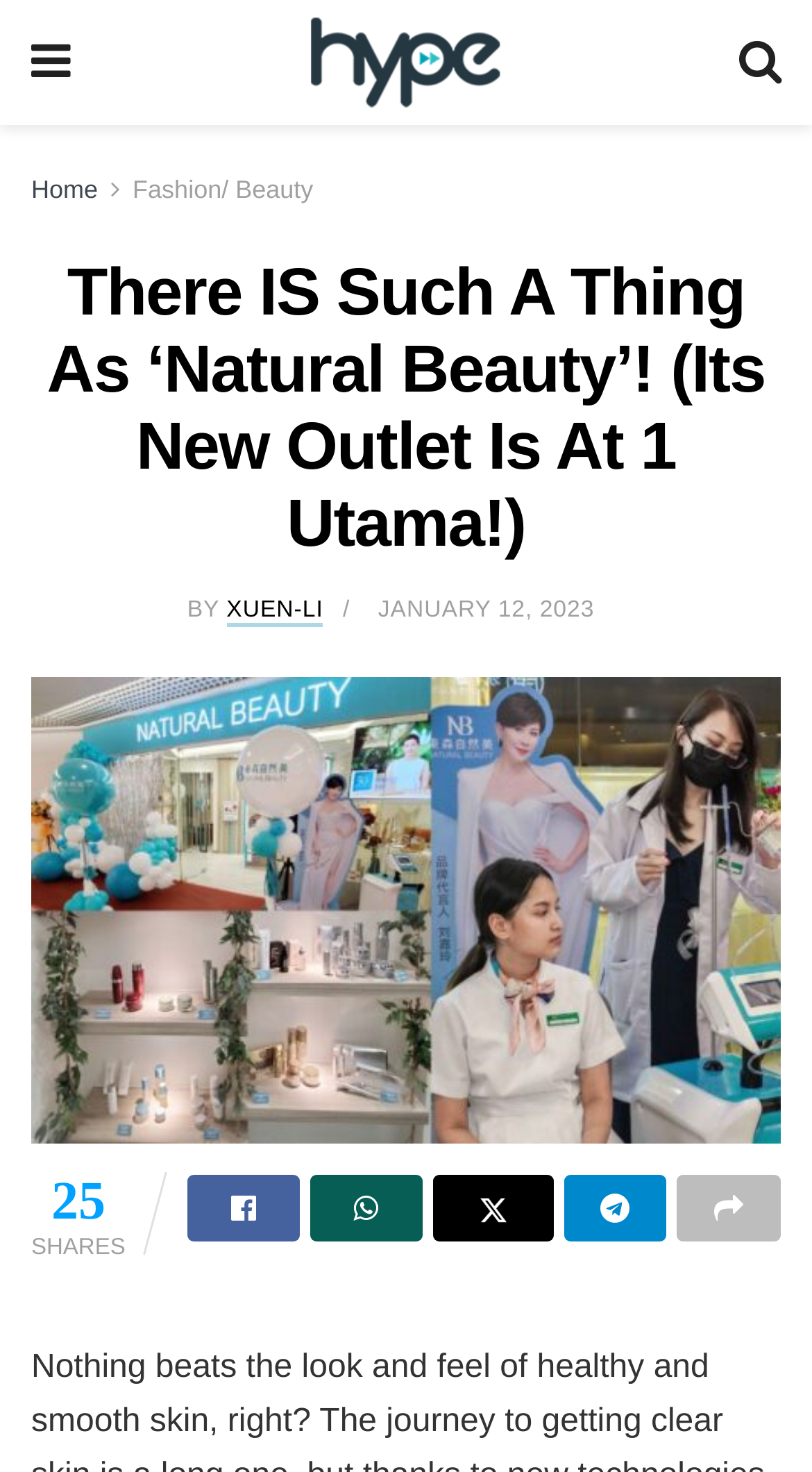Identify the primary heading of the webpage and provide its text.

There IS Such A Thing As ‘Natural Beauty’! (Its New Outlet Is At 1 Utama!)